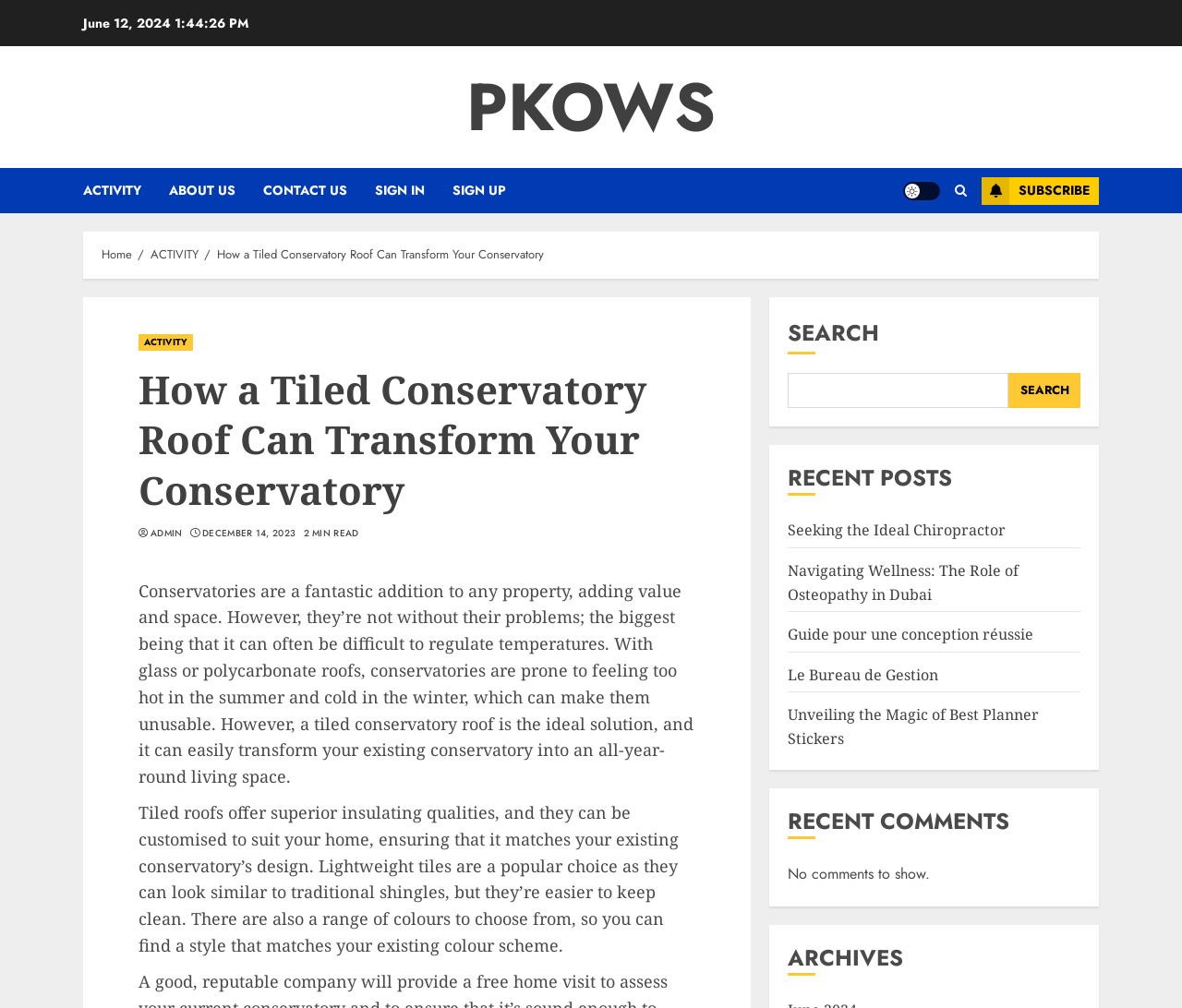Identify the bounding box coordinates for the region of the element that should be clicked to carry out the instruction: "Go to the 'ACTIVITY' page". The bounding box coordinates should be four float numbers between 0 and 1, i.e., [left, top, right, bottom].

[0.127, 0.244, 0.168, 0.262]